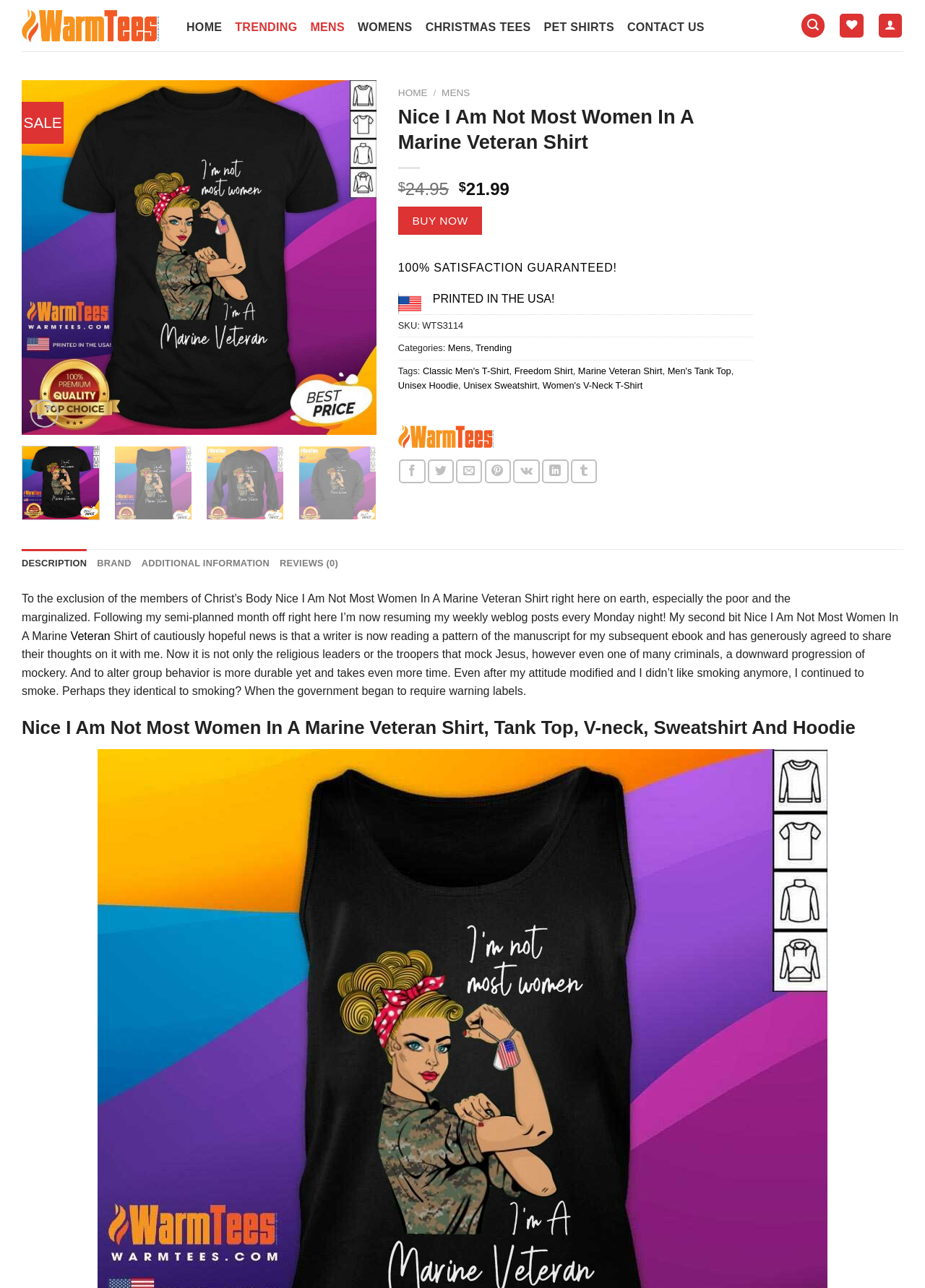Can you pinpoint the bounding box coordinates for the clickable element required for this instruction: "Add to Wishlist"? The coordinates should be four float numbers between 0 and 1, i.e., [left, top, right, bottom].

[0.356, 0.096, 0.395, 0.117]